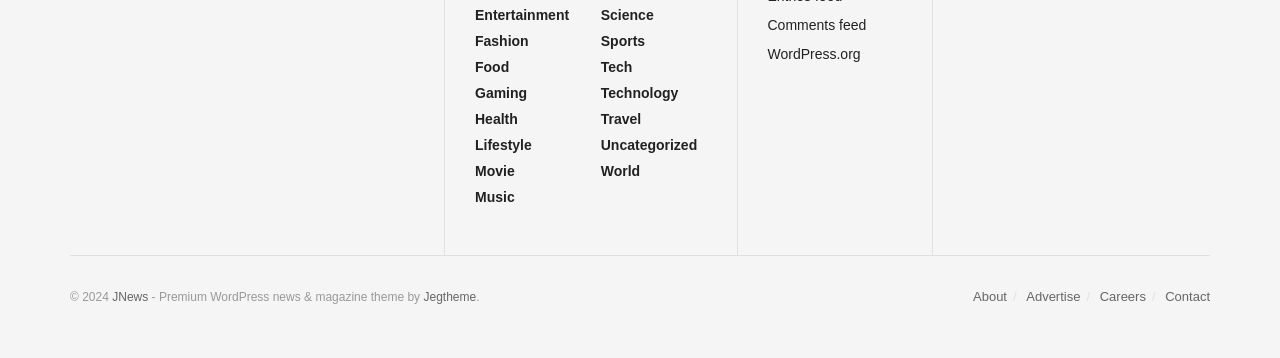Find the bounding box coordinates for the element that must be clicked to complete the instruction: "Check out the WordPress.org link". The coordinates should be four float numbers between 0 and 1, indicated as [left, top, right, bottom].

[0.6, 0.13, 0.672, 0.174]